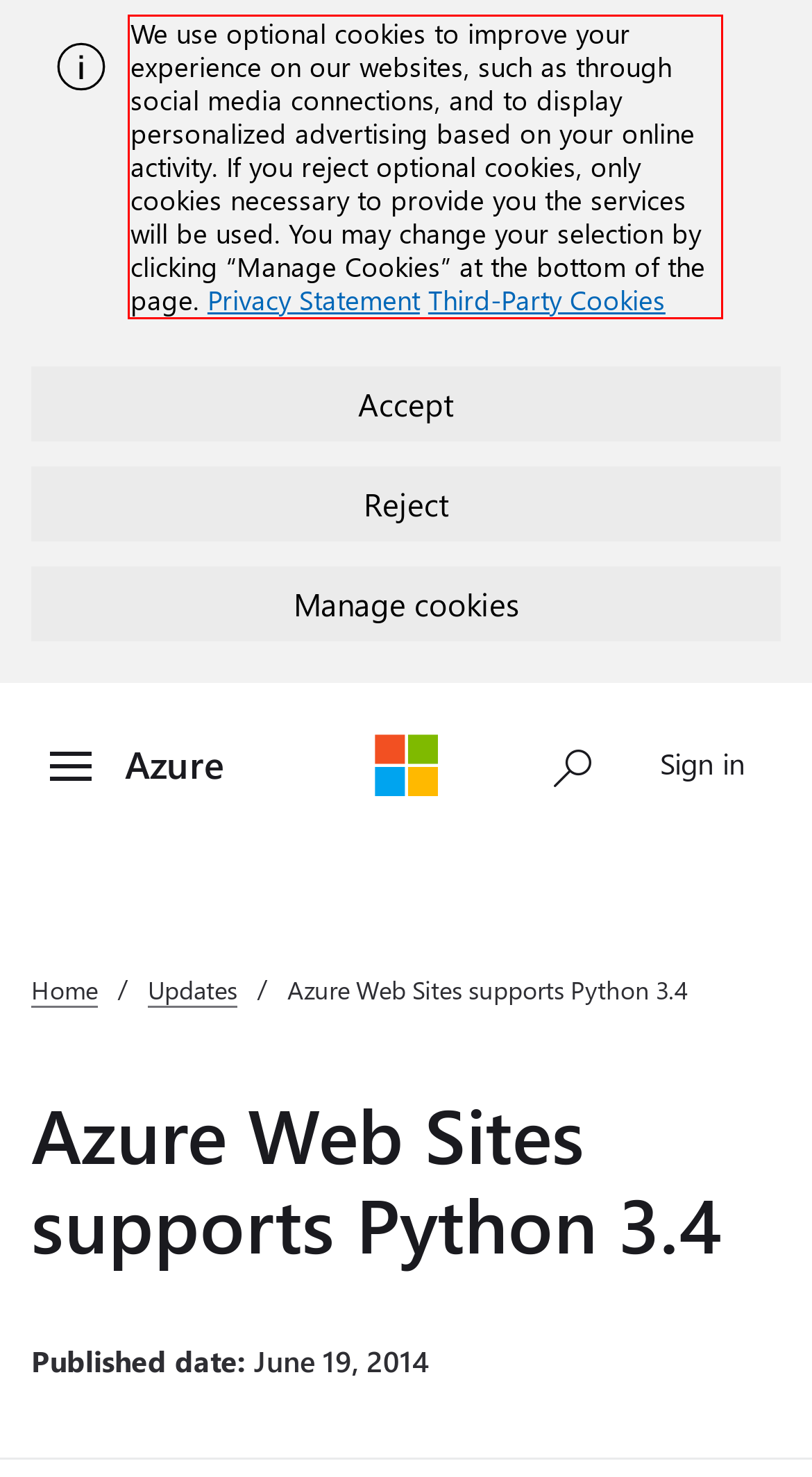Given a screenshot of a webpage, identify the red bounding box and perform OCR to recognize the text within that box.

We use optional cookies to improve your experience on our websites, such as through social media connections, and to display personalized advertising based on your online activity. If you reject optional cookies, only cookies necessary to provide you the services will be used. You may change your selection by clicking “Manage Cookies” at the bottom of the page. Privacy Statement Third-Party Cookies